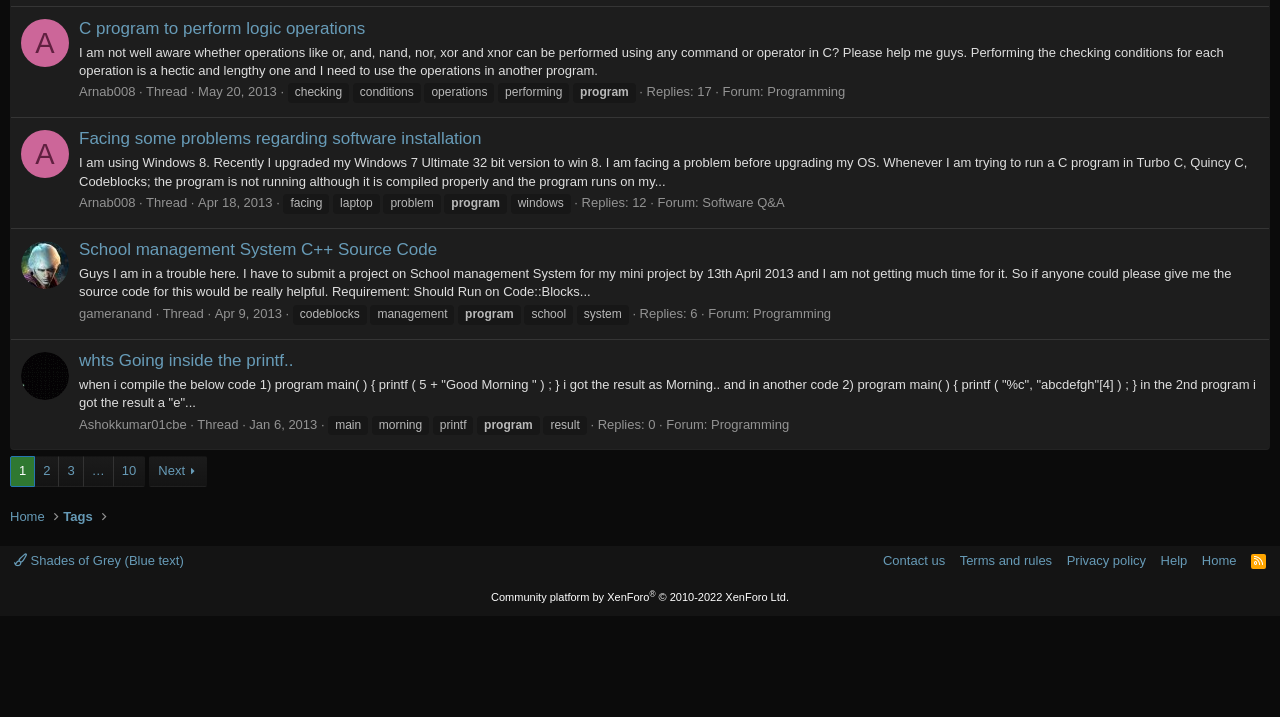Find the bounding box coordinates for the HTML element specified by: "whts Going inside the printf..".

[0.062, 0.489, 0.229, 0.516]